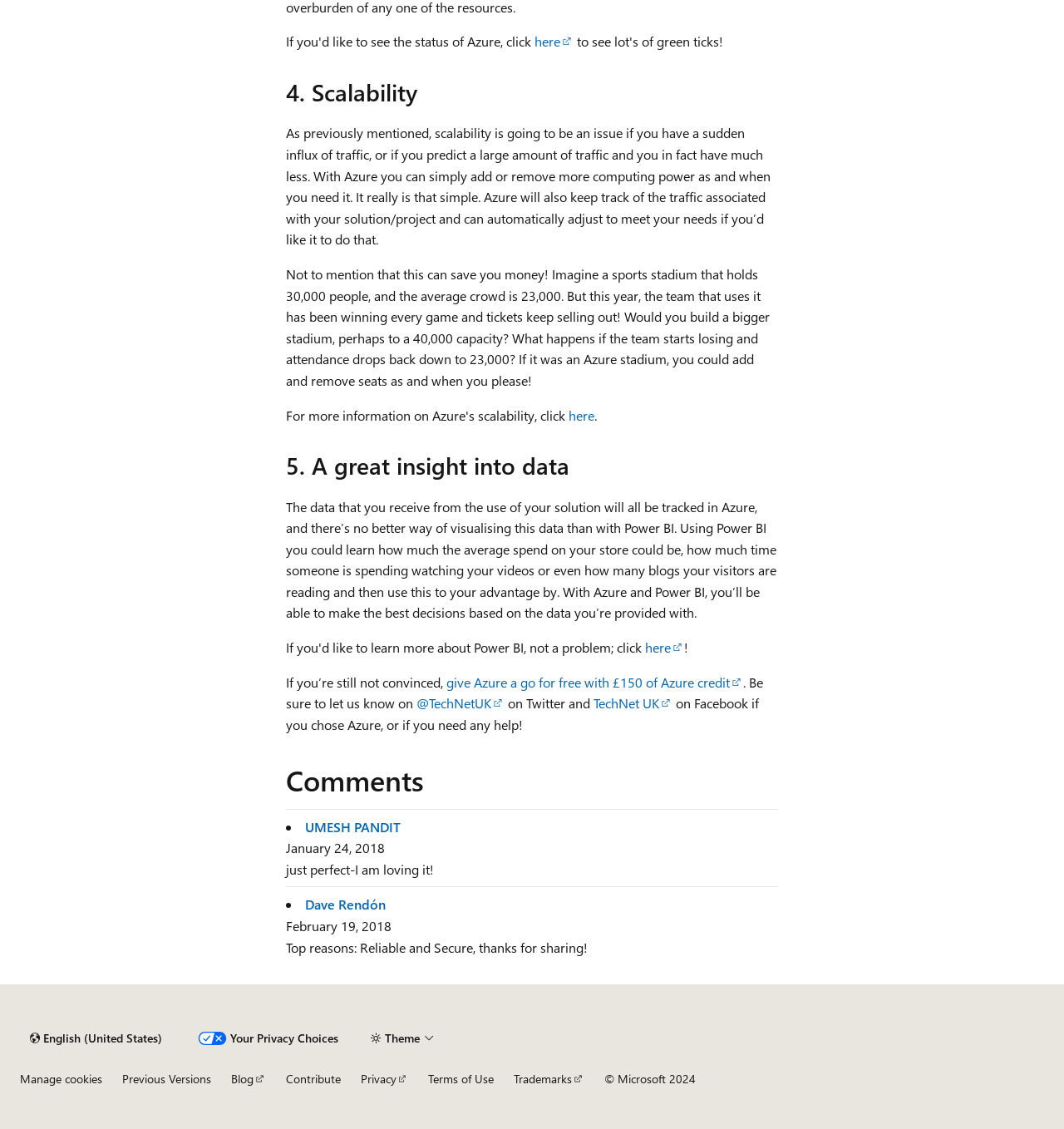Please identify the bounding box coordinates of the clickable area that will allow you to execute the instruction: "View comments".

[0.269, 0.675, 0.731, 0.707]